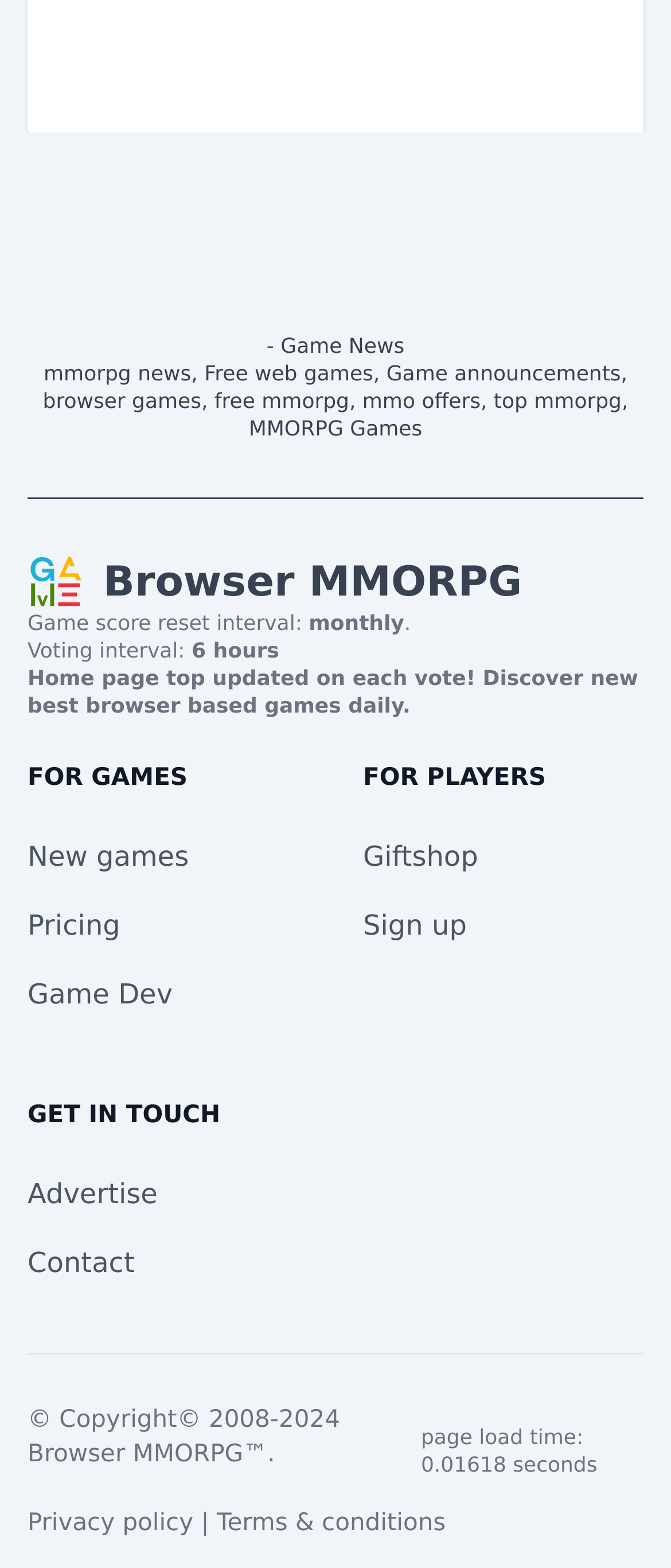Please identify the bounding box coordinates of the clickable region that I should interact with to perform the following instruction: "Contact us". The coordinates should be expressed as four float numbers between 0 and 1, i.e., [left, top, right, bottom].

[0.041, 0.795, 0.201, 0.816]